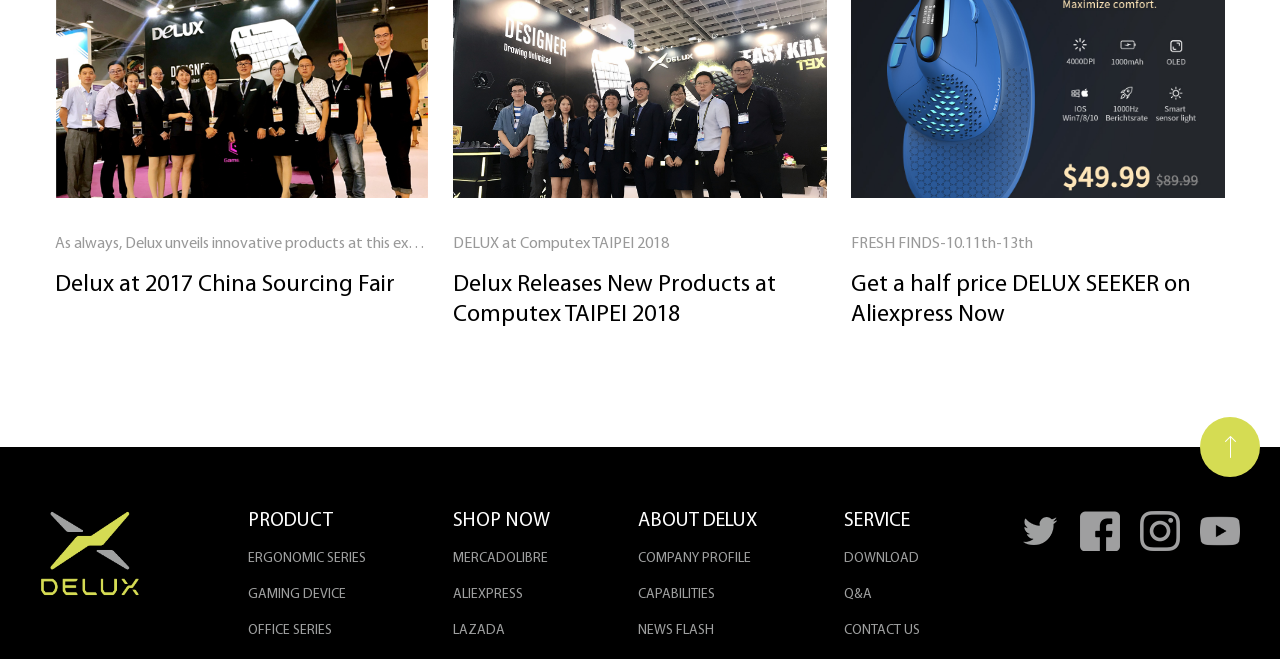Find and indicate the bounding box coordinates of the region you should select to follow the given instruction: "Check the 'Raw Cutz releases Soul Funk Raw Live Grooves sample pack' article".

None